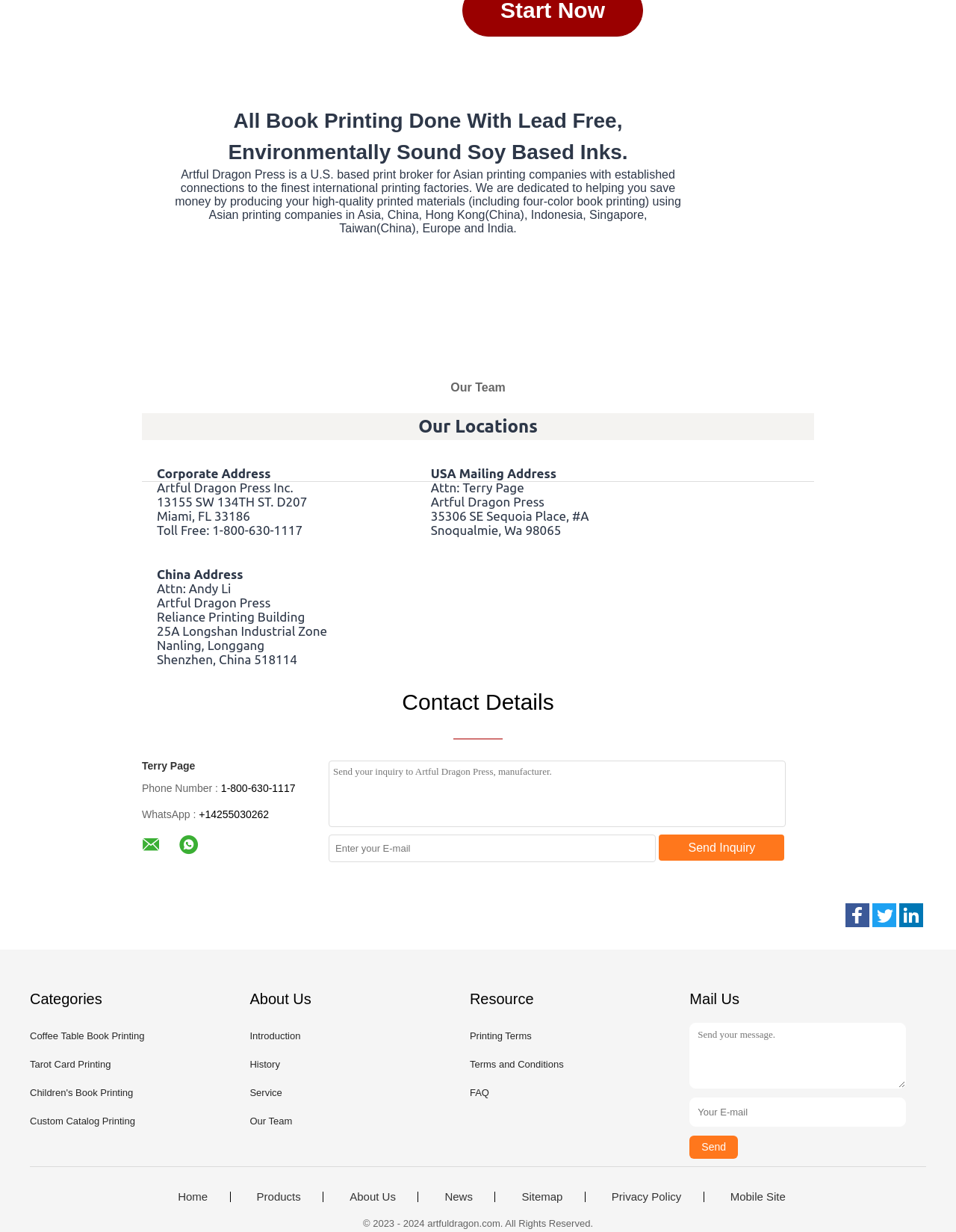Show me the bounding box coordinates of the clickable region to achieve the task as per the instruction: "Send an inquiry to Artful Dragon Press".

[0.344, 0.617, 0.822, 0.671]